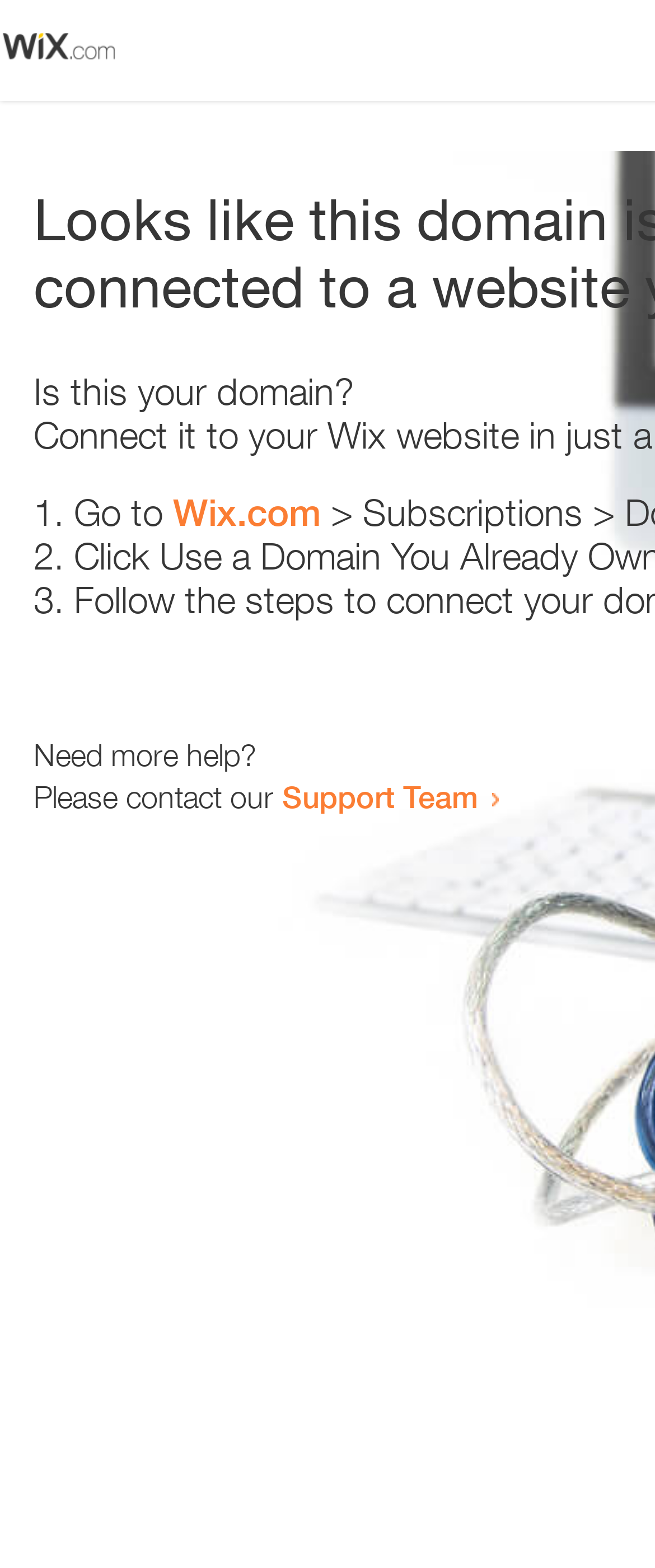What is the URL mentioned in the second list item? From the image, respond with a single word or brief phrase.

Wix.com